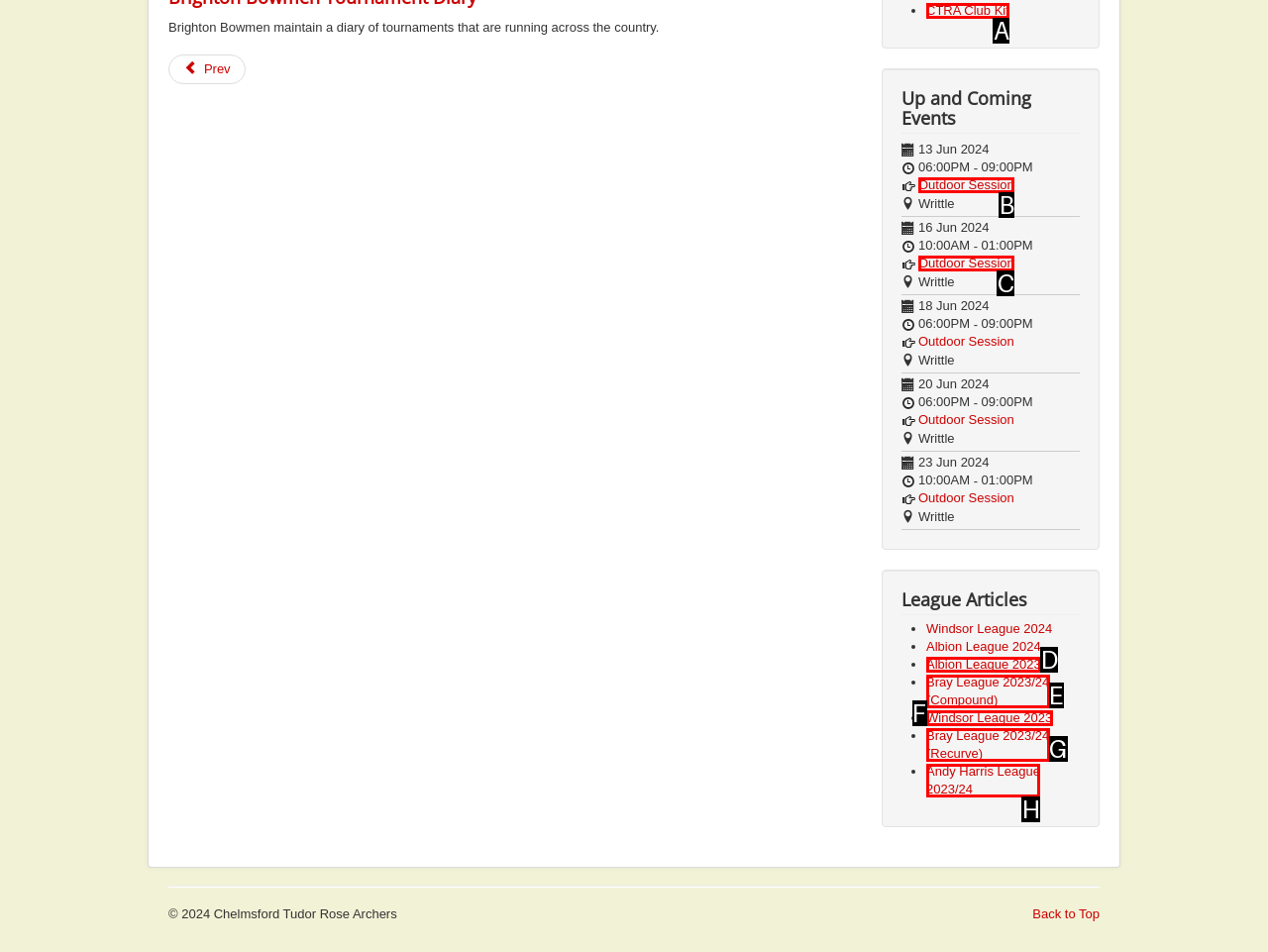Choose the option that best matches the description: Albion League 2023
Indicate the letter of the matching option directly.

D